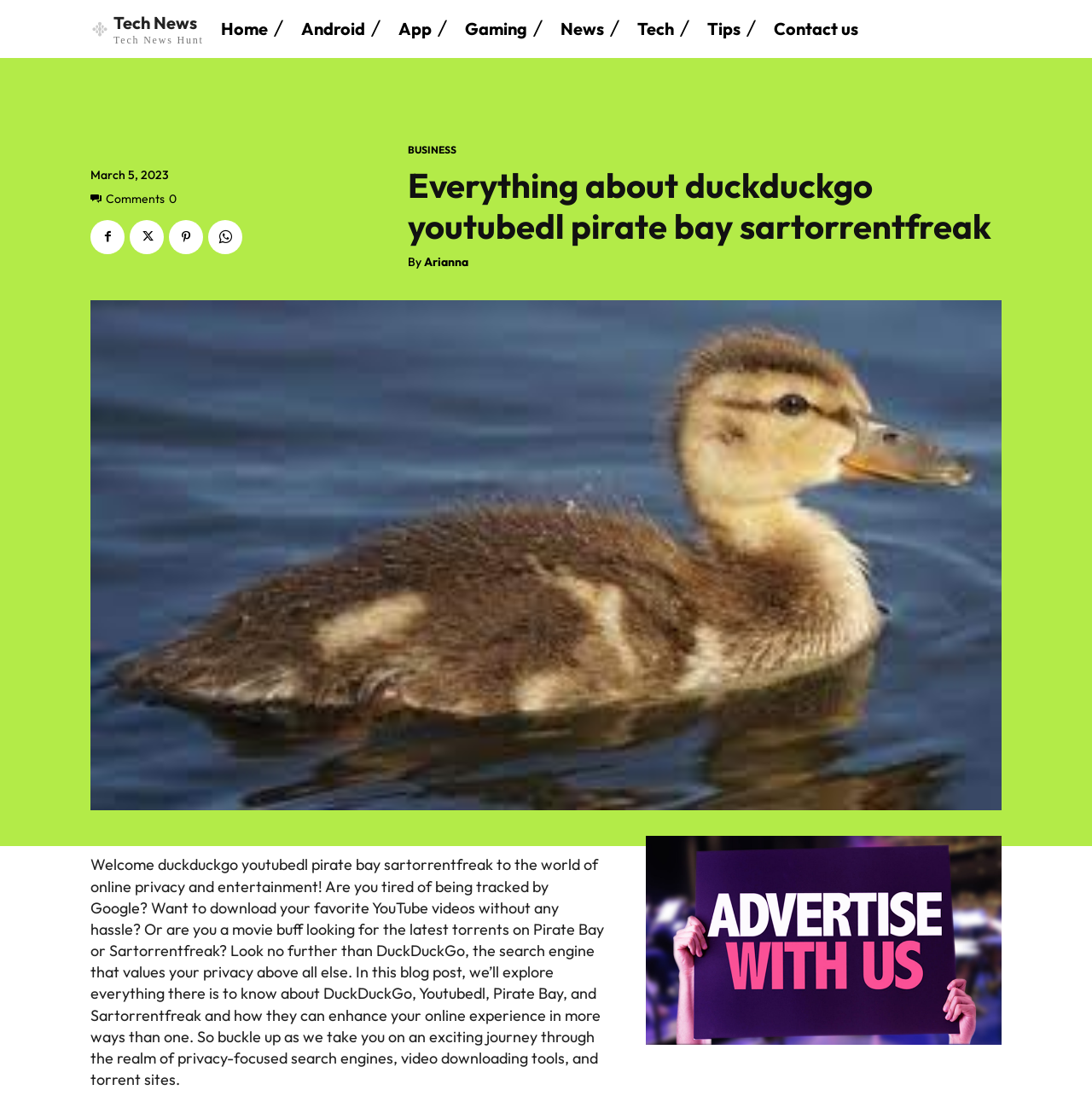Find the bounding box coordinates of the clickable element required to execute the following instruction: "Explore the Android section". Provide the coordinates as four float numbers between 0 and 1, i.e., [left, top, right, bottom].

[0.276, 0.008, 0.334, 0.044]